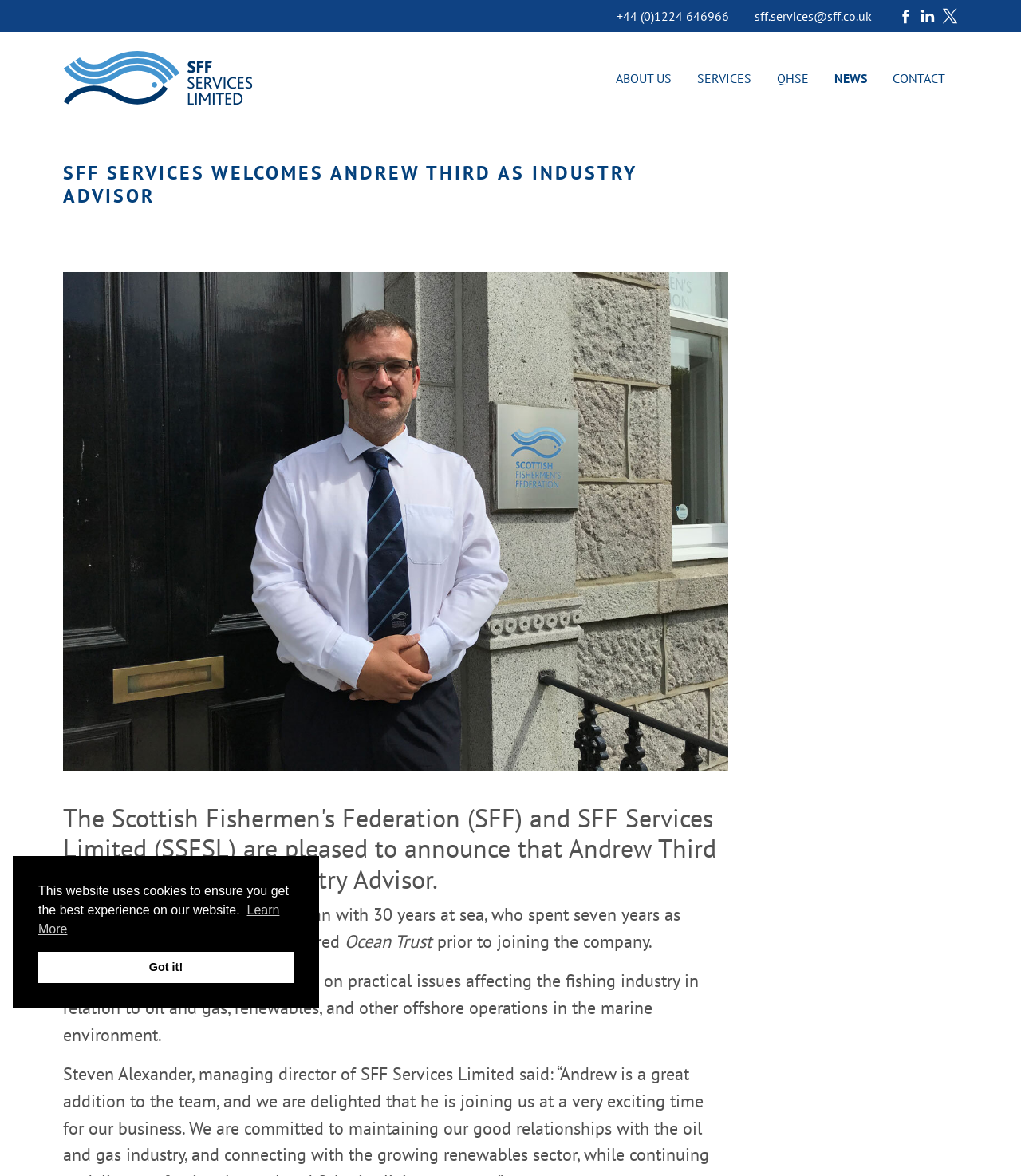Look at the image and write a detailed answer to the question: 
What is Andrew Third's new role?

According to the webpage, Andrew Third will be joining as Industry Advisor, as stated in the heading and the paragraph below the image of Andrew Third.